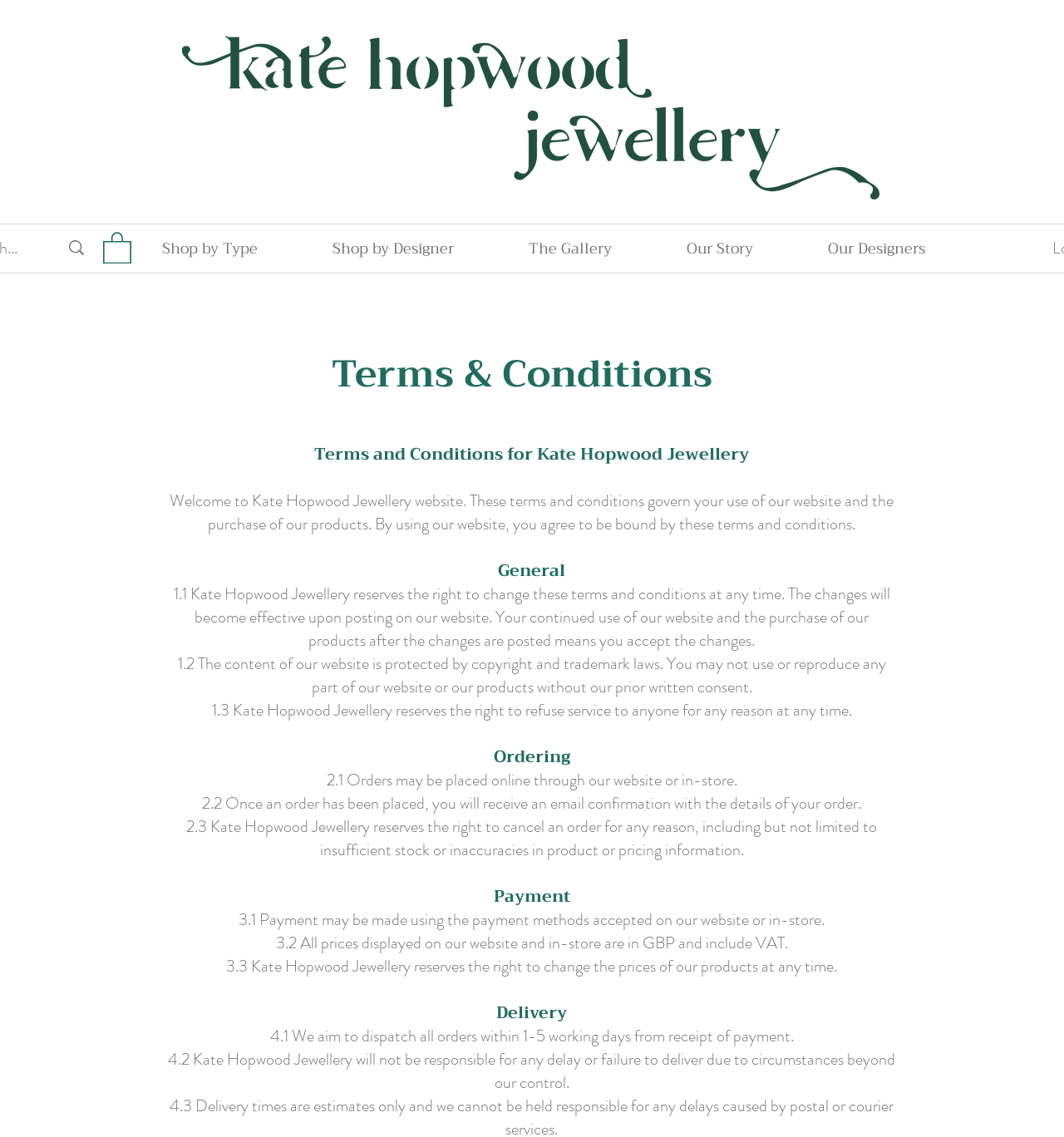Use a single word or phrase to answer the question: How long does the website aim to dispatch orders within?

1-5 working days